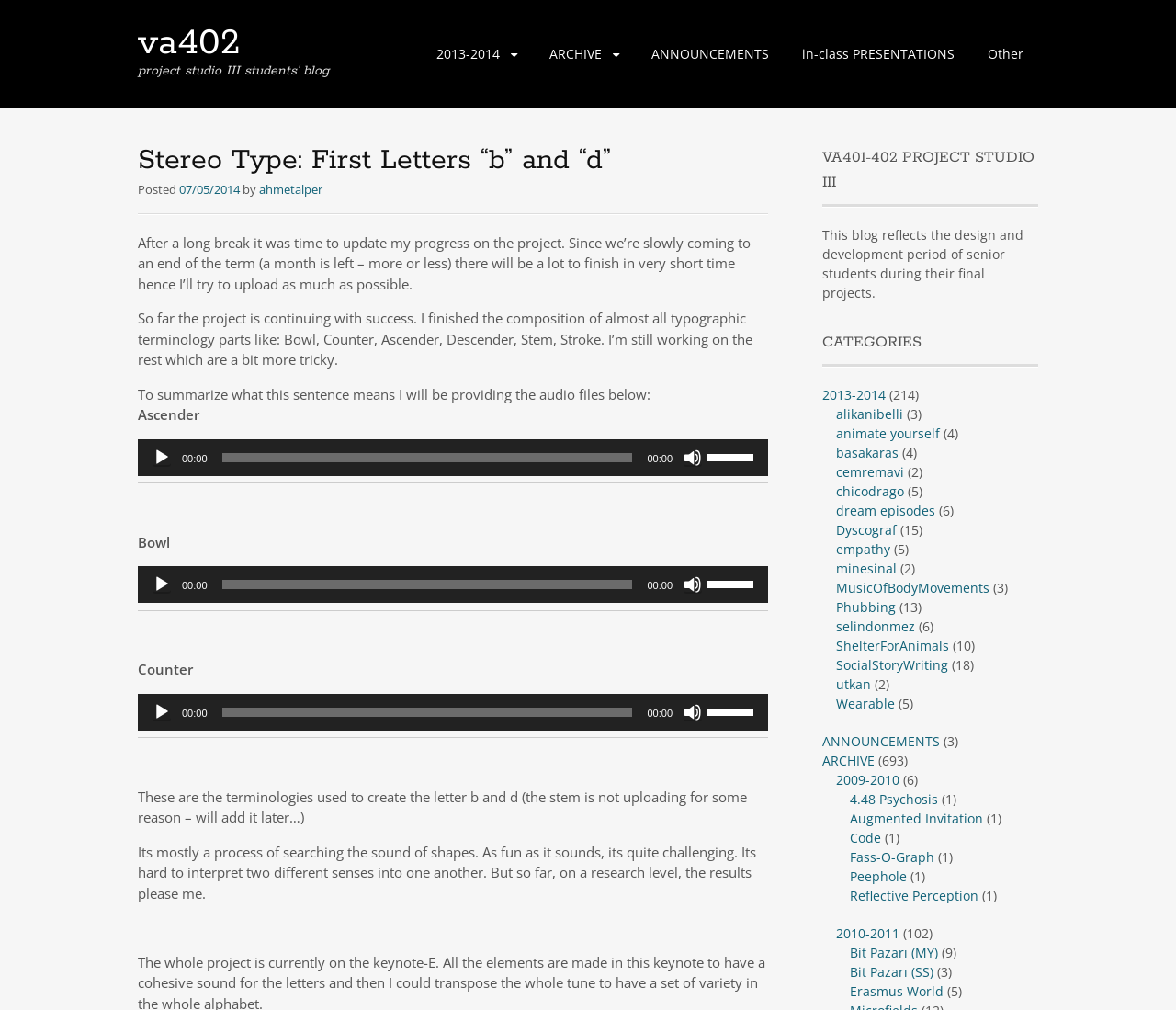What is the title of the project?
From the screenshot, supply a one-word or short-phrase answer.

Stereo Type: First Letters “b” and “d”